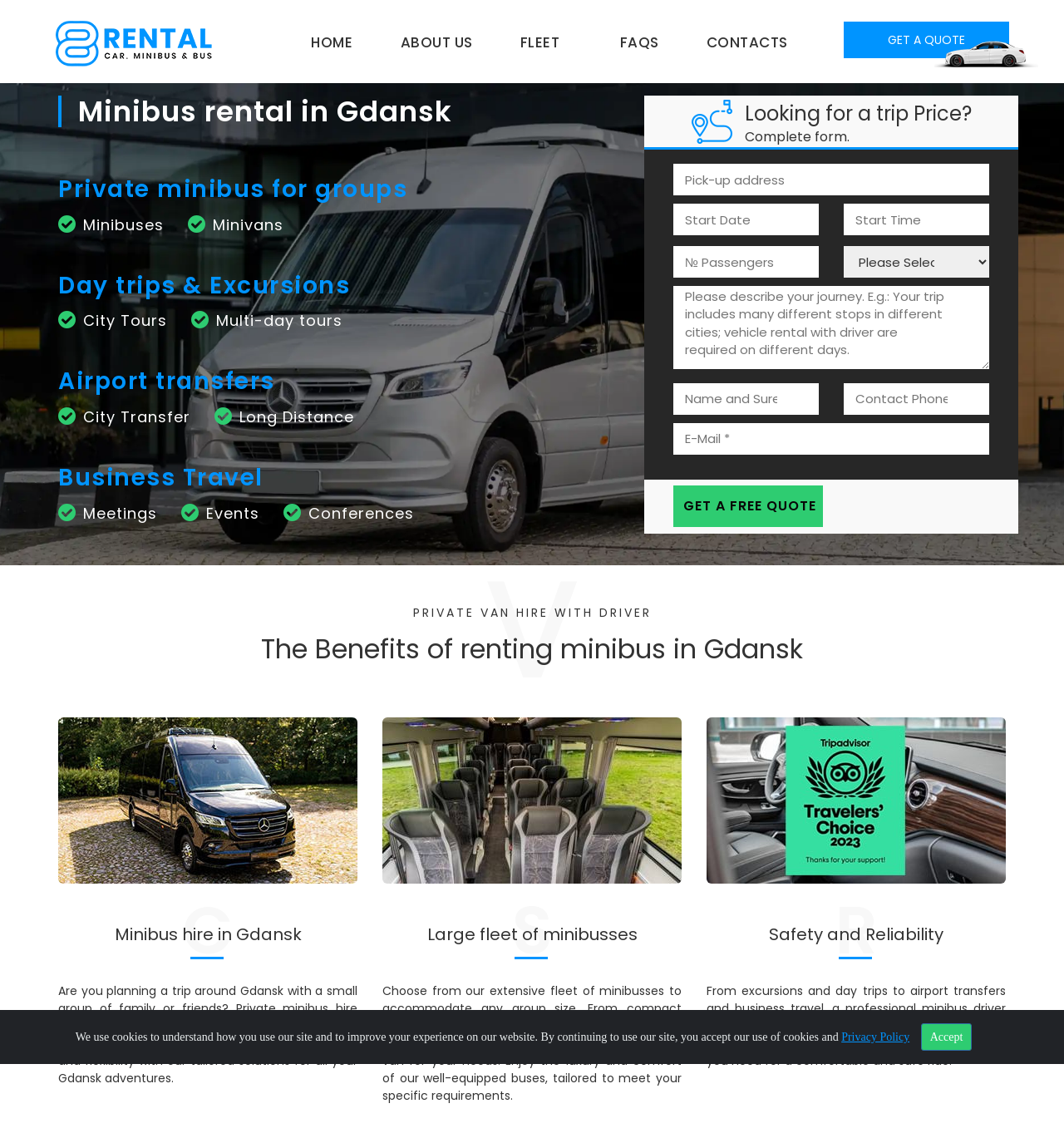What is the focus of the 'Business Travel' section?
Answer the question with a thorough and detailed explanation.

Under the 'Business Travel' section, there are three subheadings: 'Meetings', 'Events', and 'Conferences', suggesting that the focus of this section is on providing minibus rental services for business-related events.